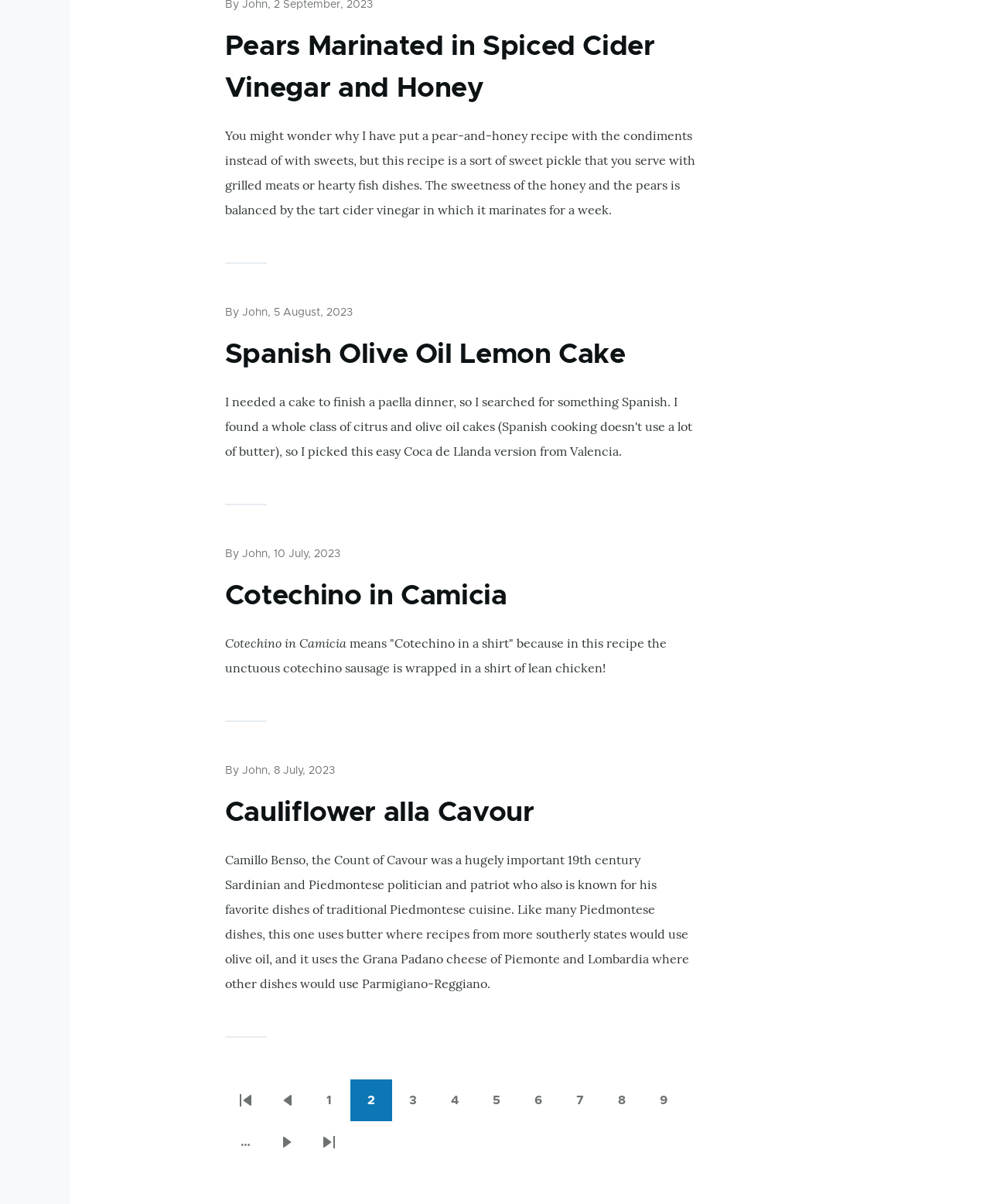Given the element description "Cotechino in Camicia" in the screenshot, predict the bounding box coordinates of that UI element.

[0.227, 0.483, 0.512, 0.508]